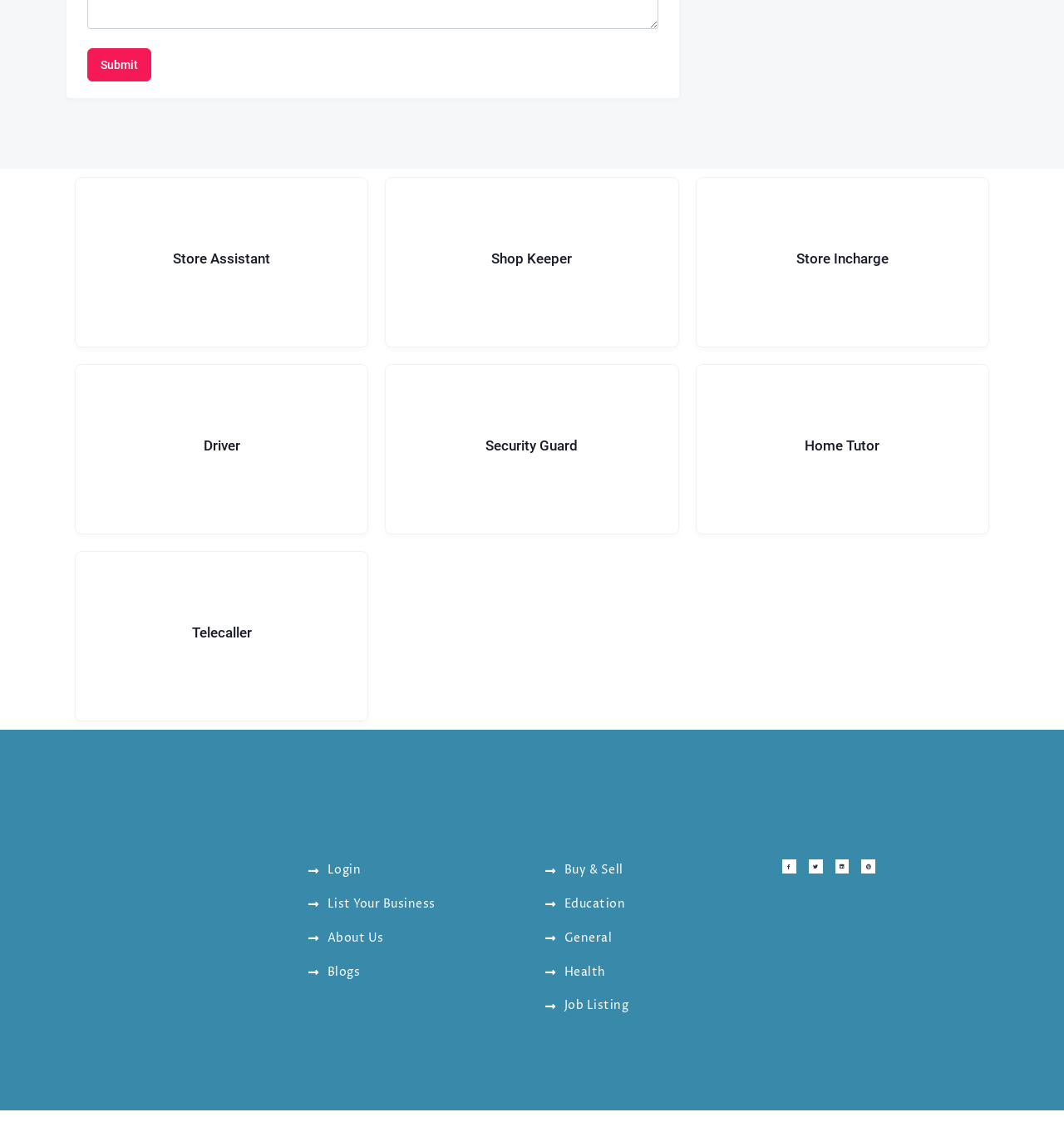Extract the bounding box coordinates for the described element: "Education". The coordinates should be represented as four float numbers between 0 and 1: [left, top, right, bottom].

[0.512, 0.793, 0.71, 0.813]